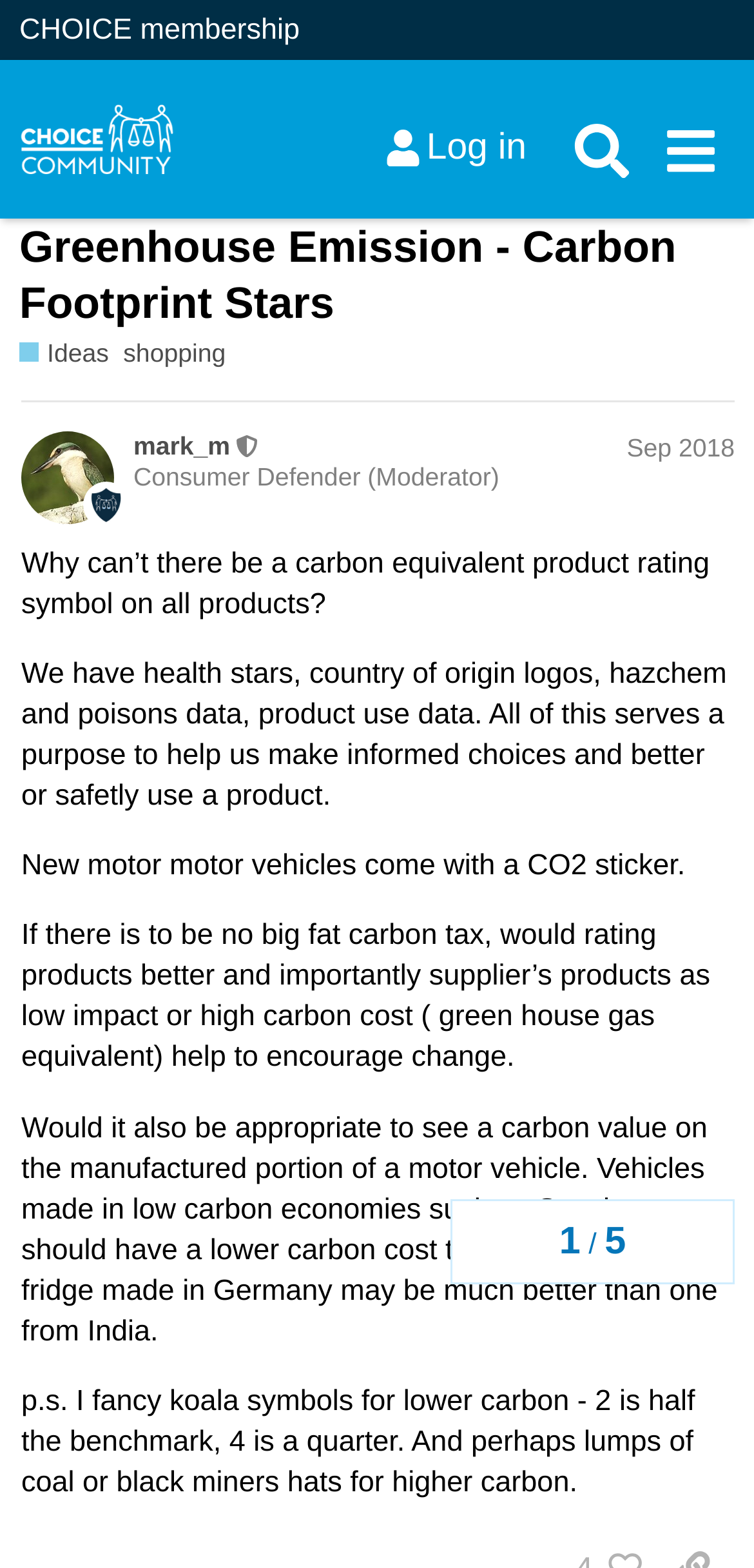What is the topic of the discussion?
Look at the image and provide a short answer using one word or a phrase.

Carbon footprint stars